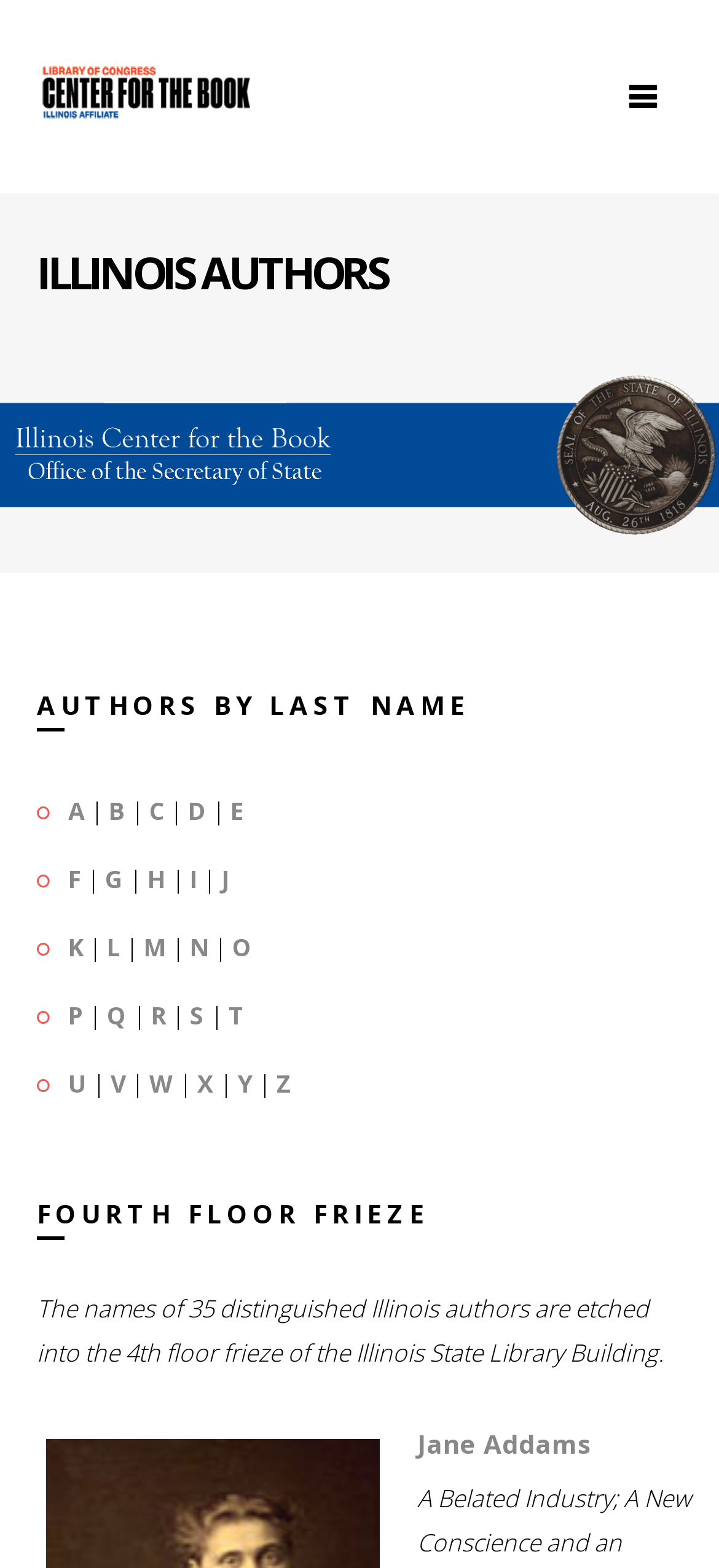Please specify the bounding box coordinates in the format (top-left x, top-left y, bottom-right x, bottom-right y), with all values as floating point numbers between 0 and 1. Identify the bounding box of the UI element described by: X

[0.274, 0.68, 0.297, 0.702]